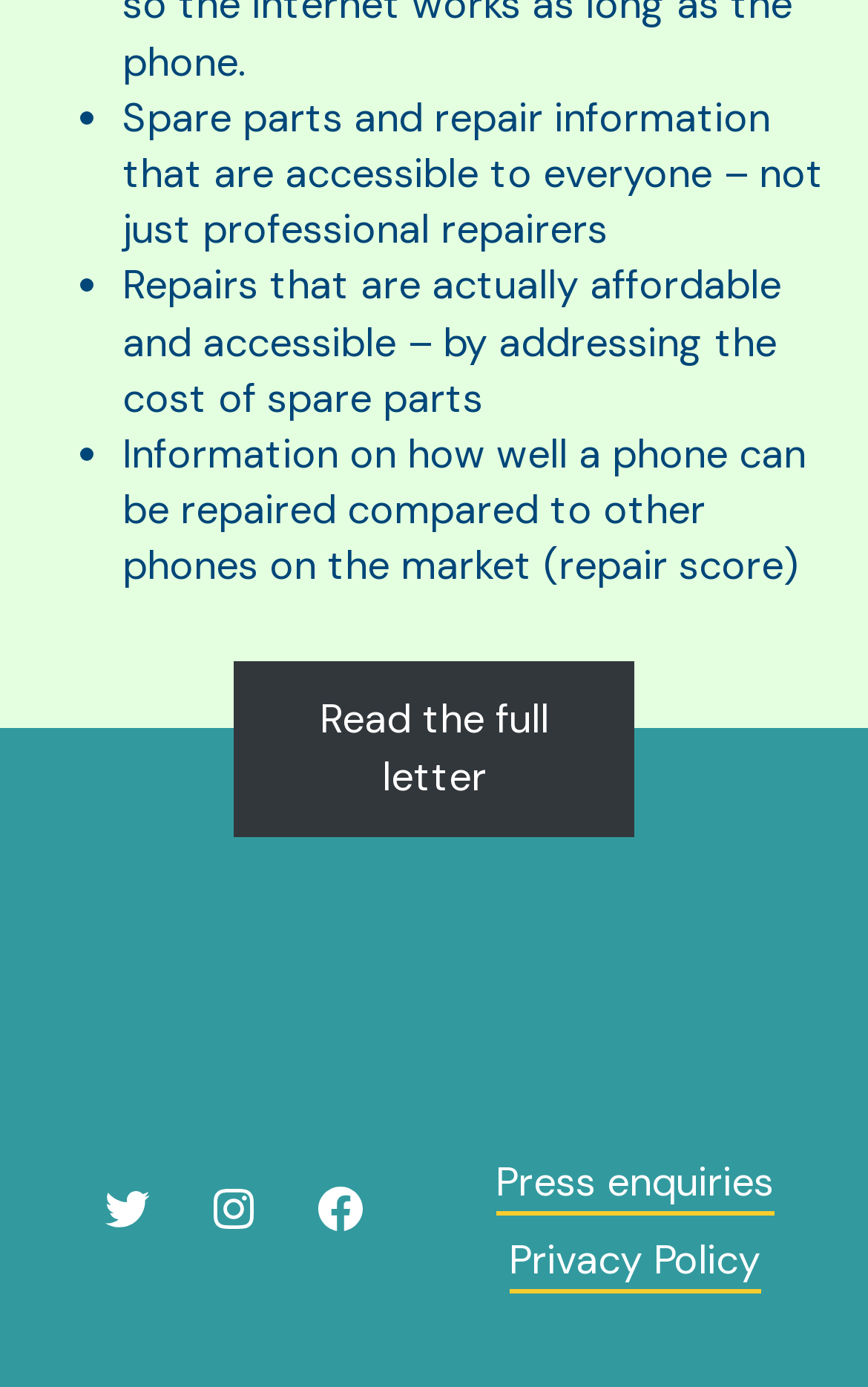Answer with a single word or phrase: 
How many links are available at the bottom of the page?

5